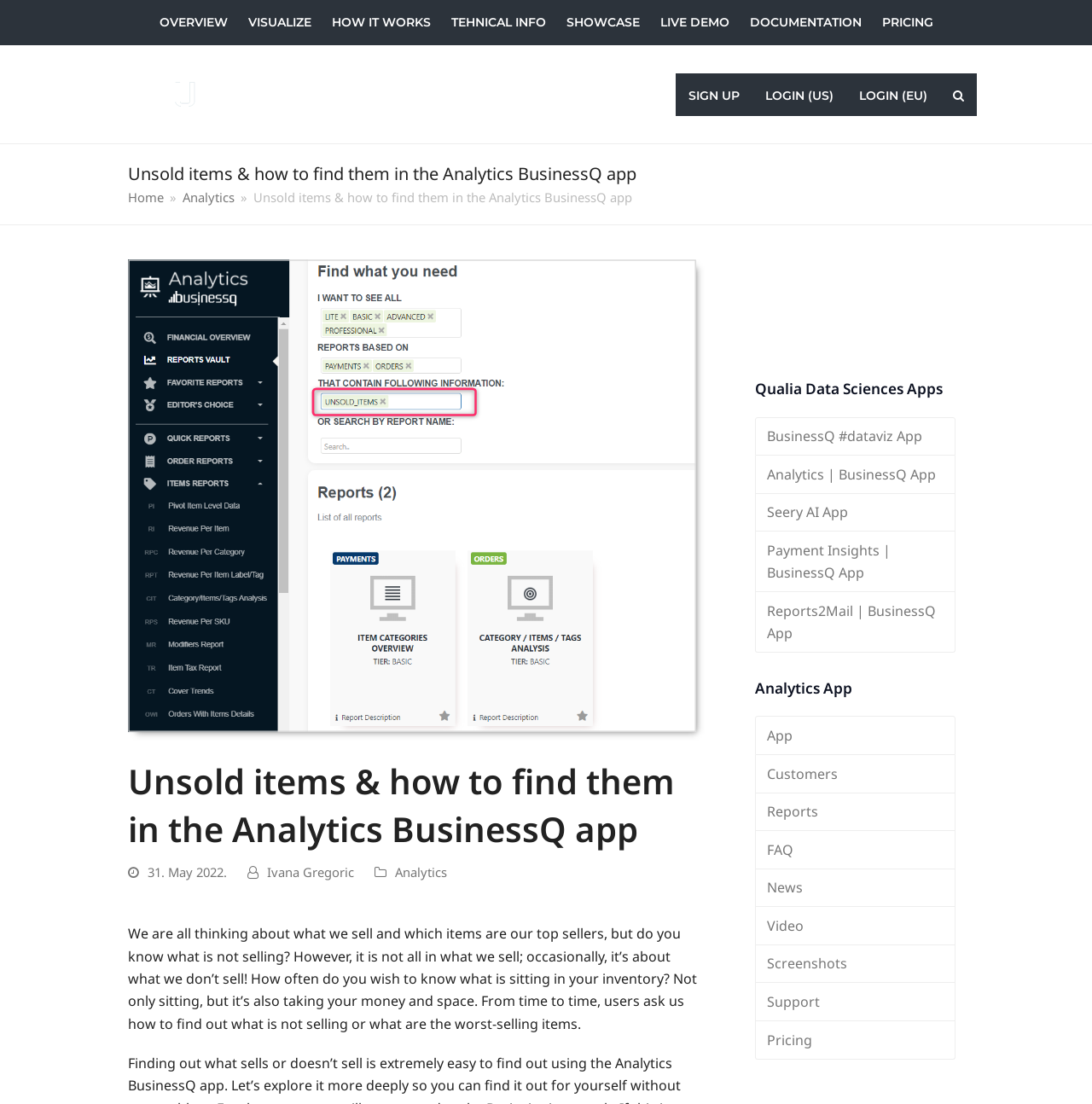What is the main topic of this webpage?
Using the image as a reference, answer the question in detail.

Based on the webpage content, the main topic is about unsold items and how to find them in the Analytics BusinessQ app. The heading and the text content both suggest that the webpage is discussing this specific topic.